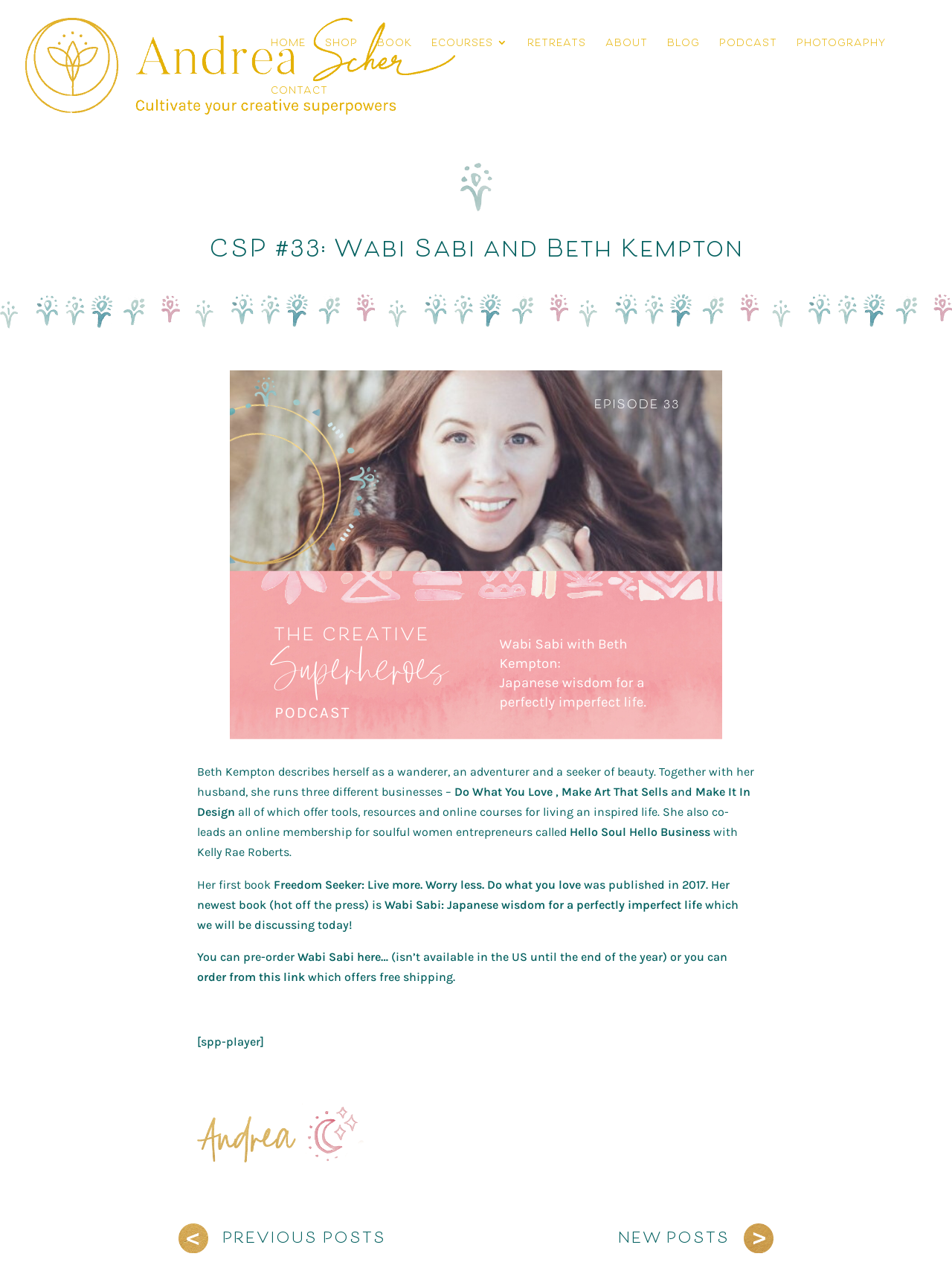When was Beth Kempton's first book published?
Using the details from the image, give an elaborate explanation to answer the question.

The webpage states that Beth Kempton's first book, 'Freedom Seeker: Live more. Worry less. Do what you love', was published in 2017.